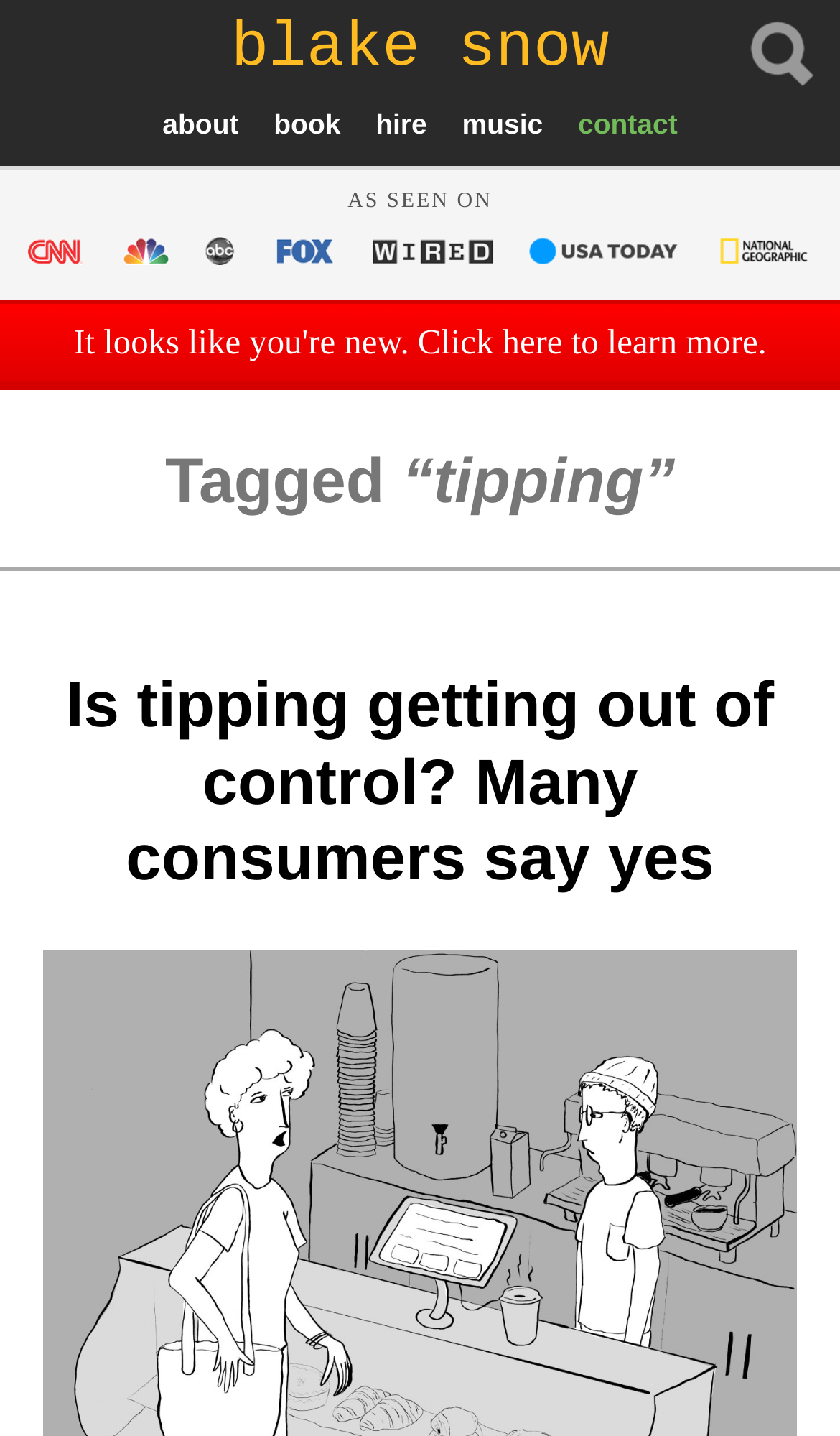Find the bounding box coordinates of the element I should click to carry out the following instruction: "View Shopping Cart".

None